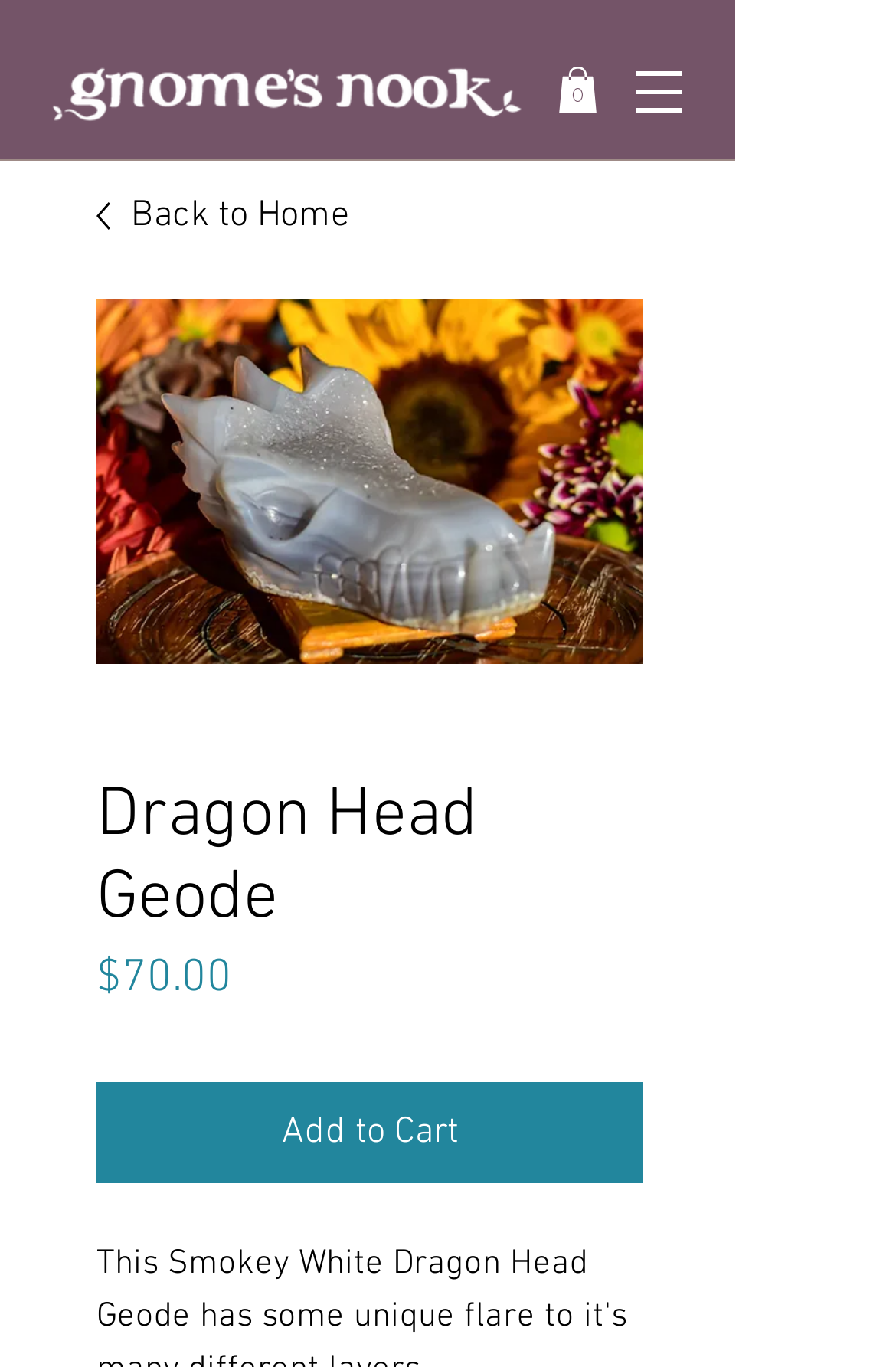Calculate the bounding box coordinates for the UI element based on the following description: "Add to Cart". Ensure the coordinates are four float numbers between 0 and 1, i.e., [left, top, right, bottom].

[0.108, 0.791, 0.718, 0.865]